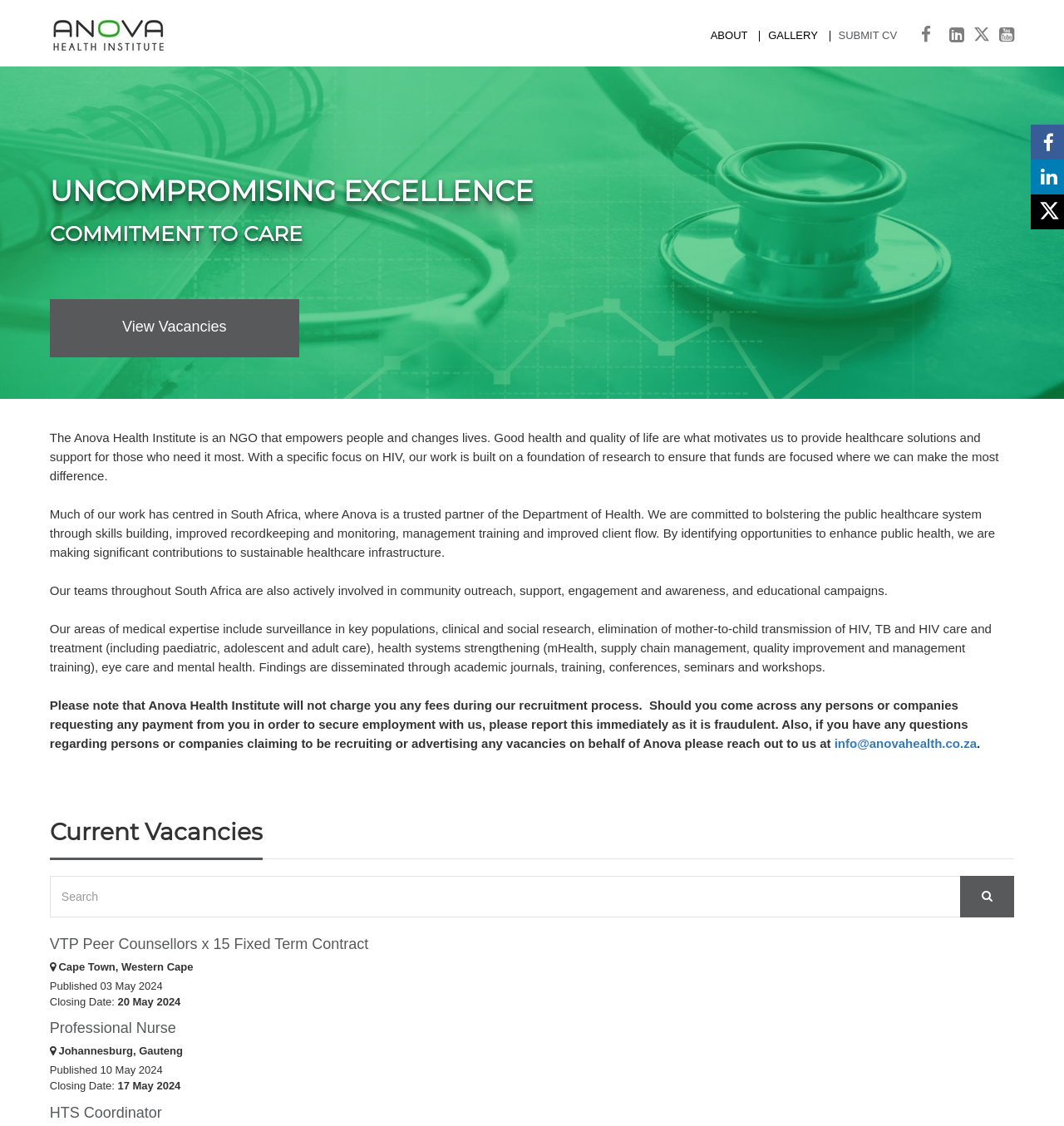Provide a brief response to the question below using one word or phrase:
What is the name of the NGO?

Anova Health Institute